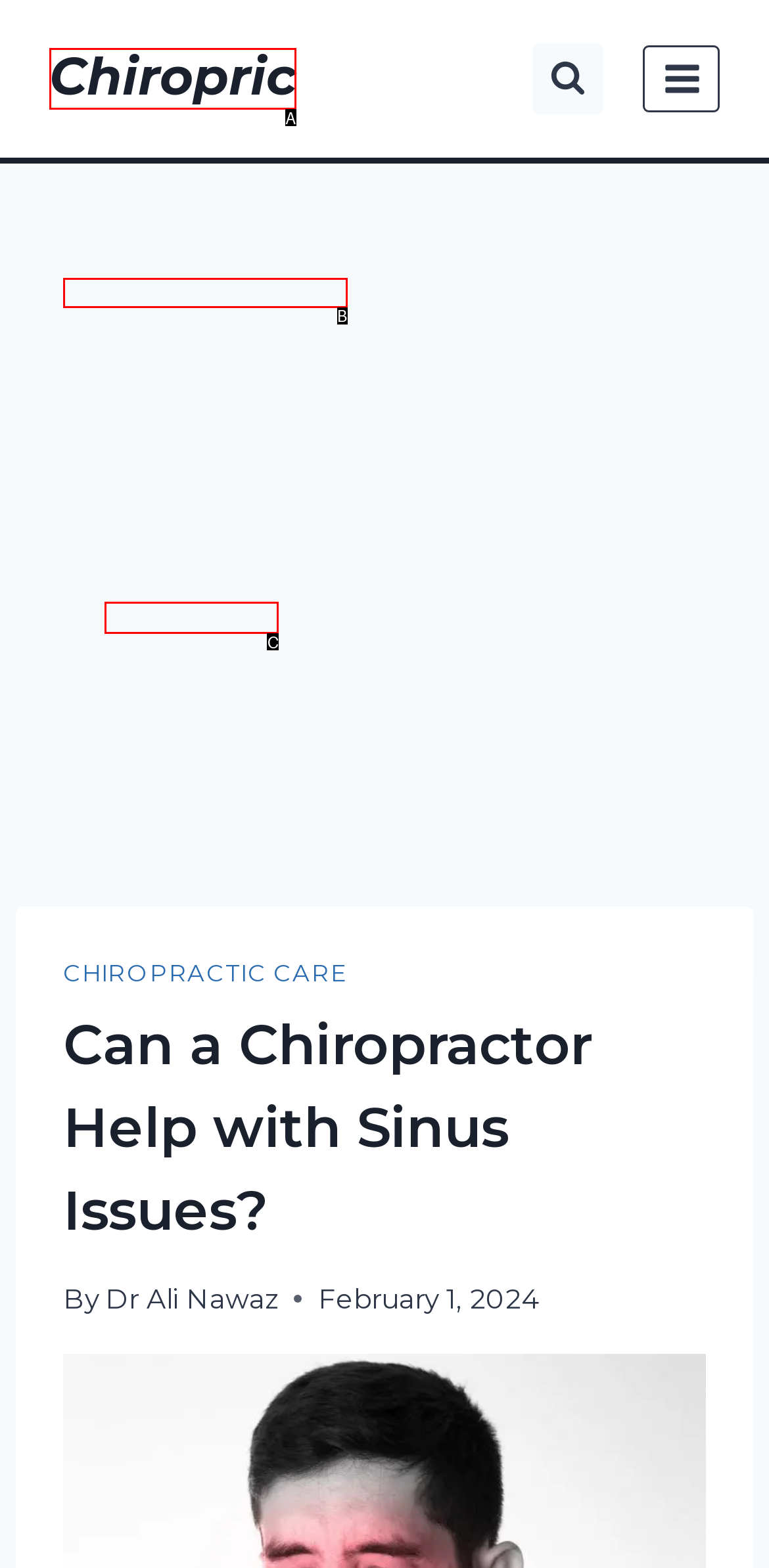Based on the description: Home Wireless Broadband, identify the matching HTML element. Reply with the letter of the correct option directly.

None